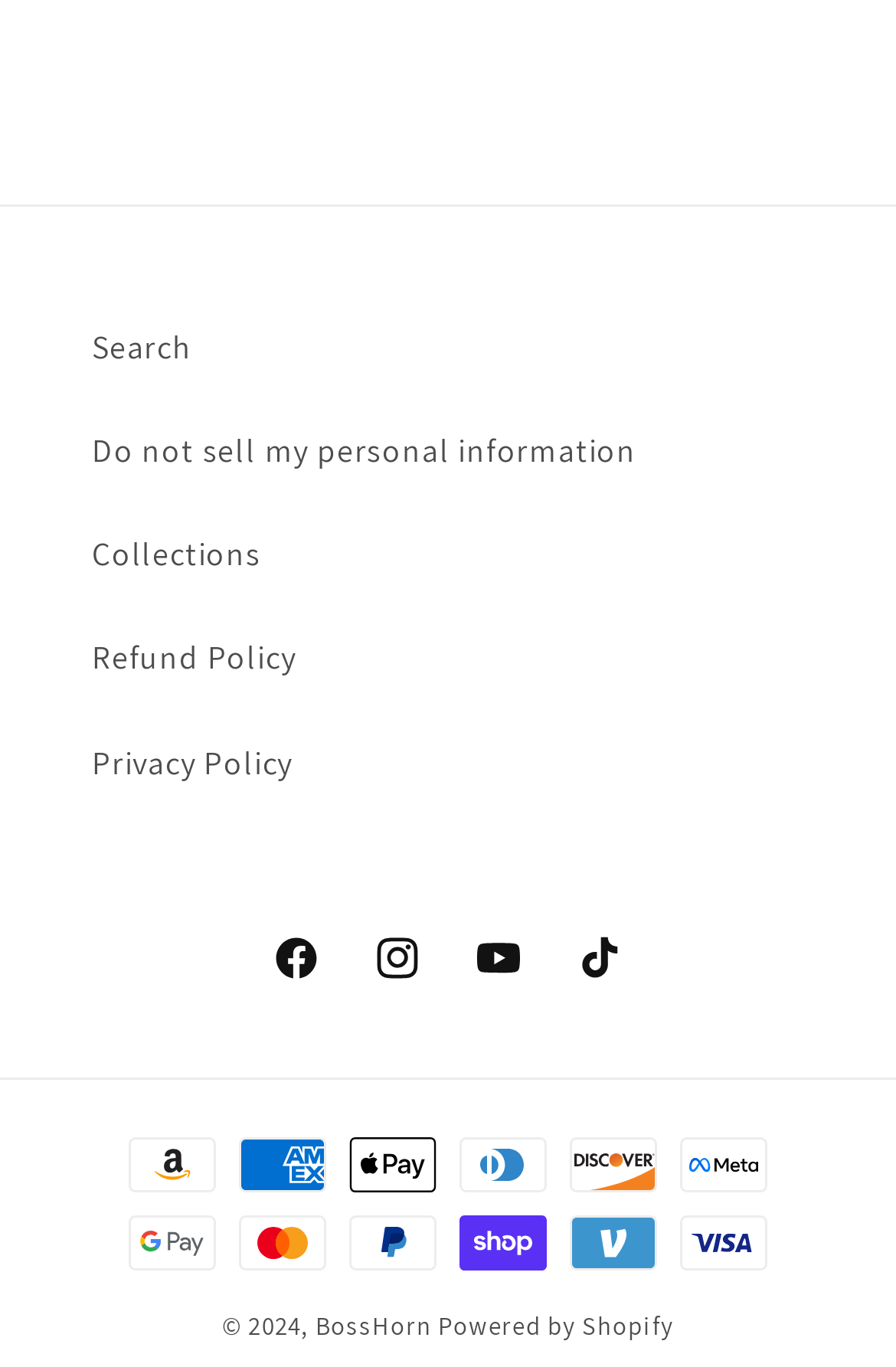How many social media links are present?
Look at the webpage screenshot and answer the question with a detailed explanation.

I counted the number of social media links by looking at the links with text 'Facebook', 'Instagram', 'YouTube', and 'TikTok', which are located at coordinates [0.274, 0.663, 0.387, 0.737], [0.387, 0.663, 0.5, 0.737], [0.5, 0.663, 0.613, 0.737], and [0.613, 0.663, 0.726, 0.737] respectively.